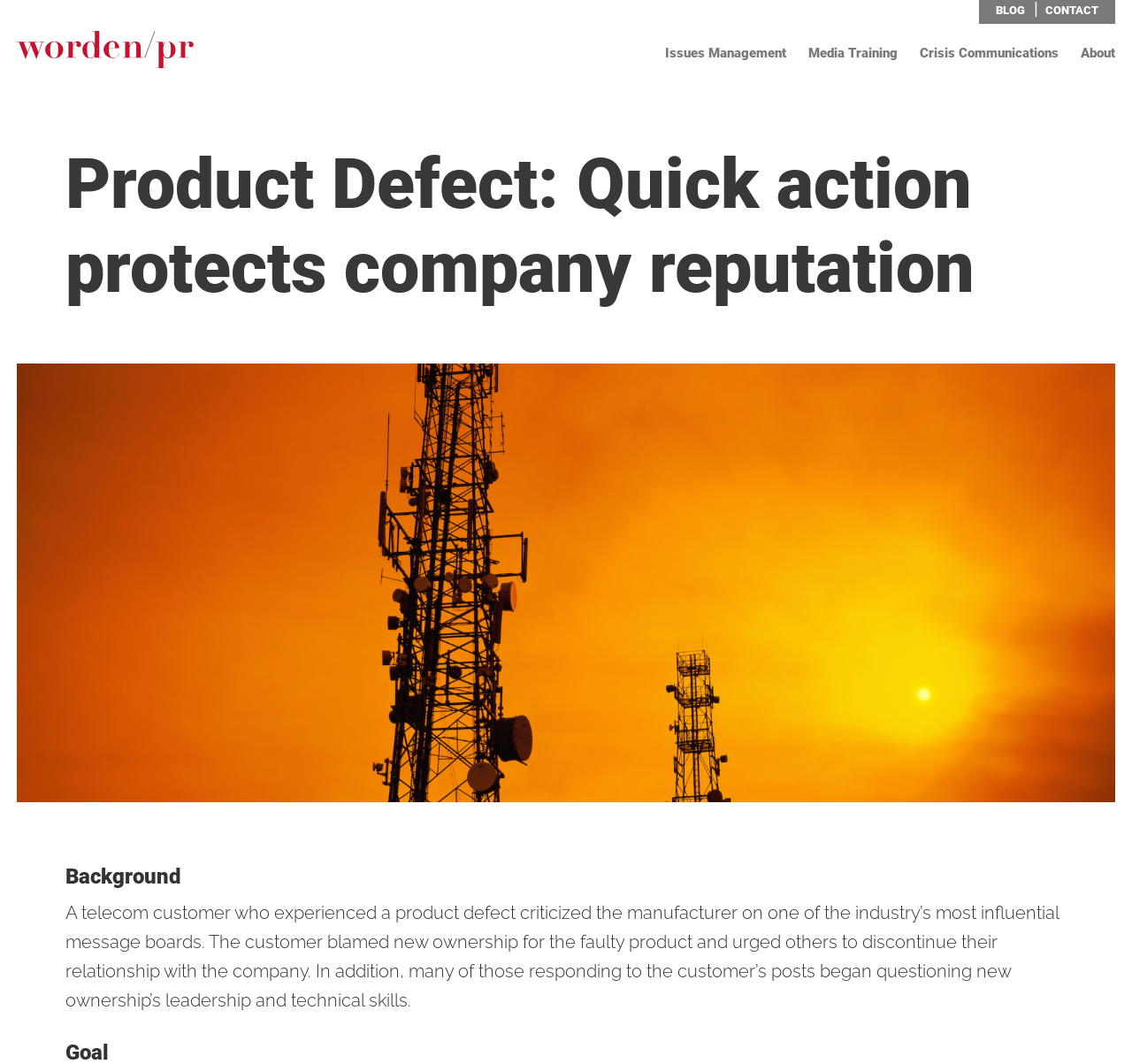Locate the UI element described by parent_node: BLOG CONTACT and provide its bounding box coordinates. Use the format (top-left x, top-left y, bottom-right x, bottom-right y) with all values as floating point numbers between 0 and 1.

[0.015, 0.048, 0.171, 0.068]